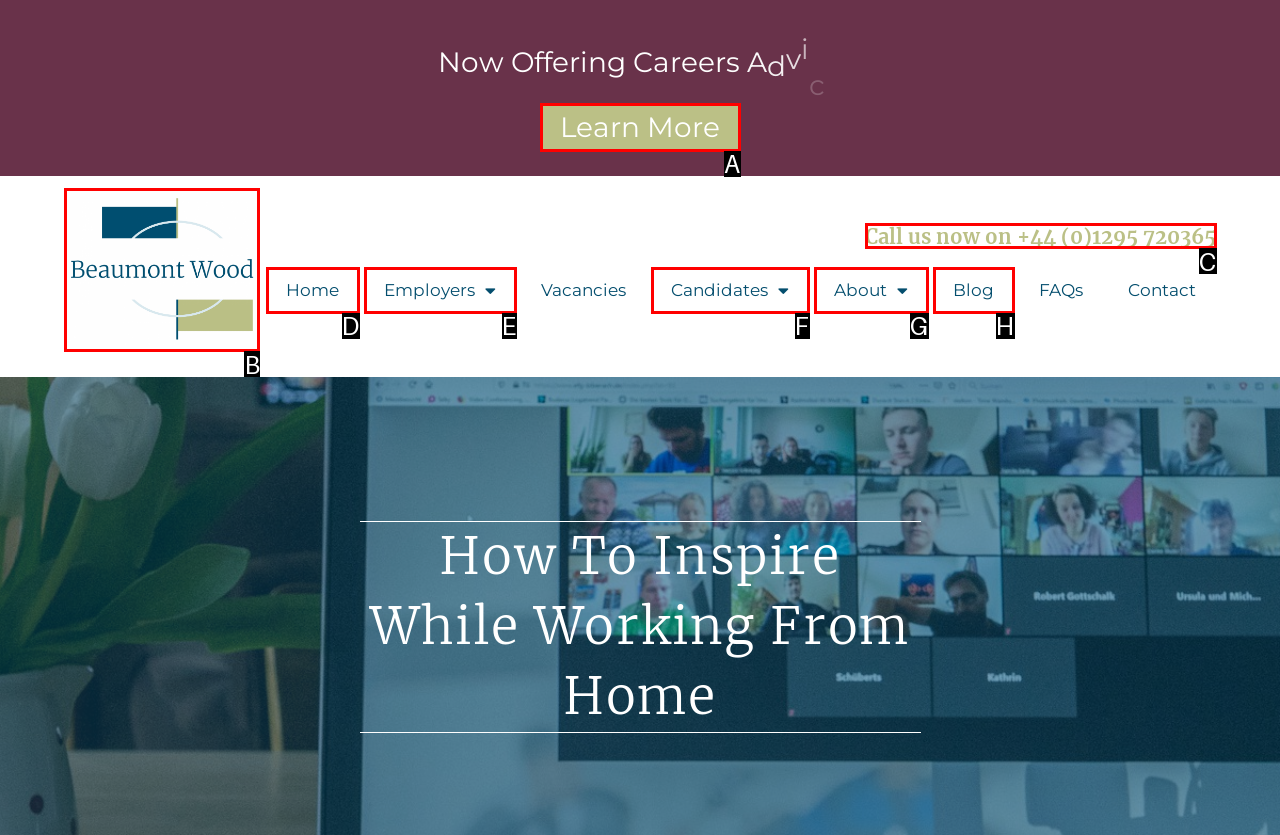For the task: Call us now, specify the letter of the option that should be clicked. Answer with the letter only.

C